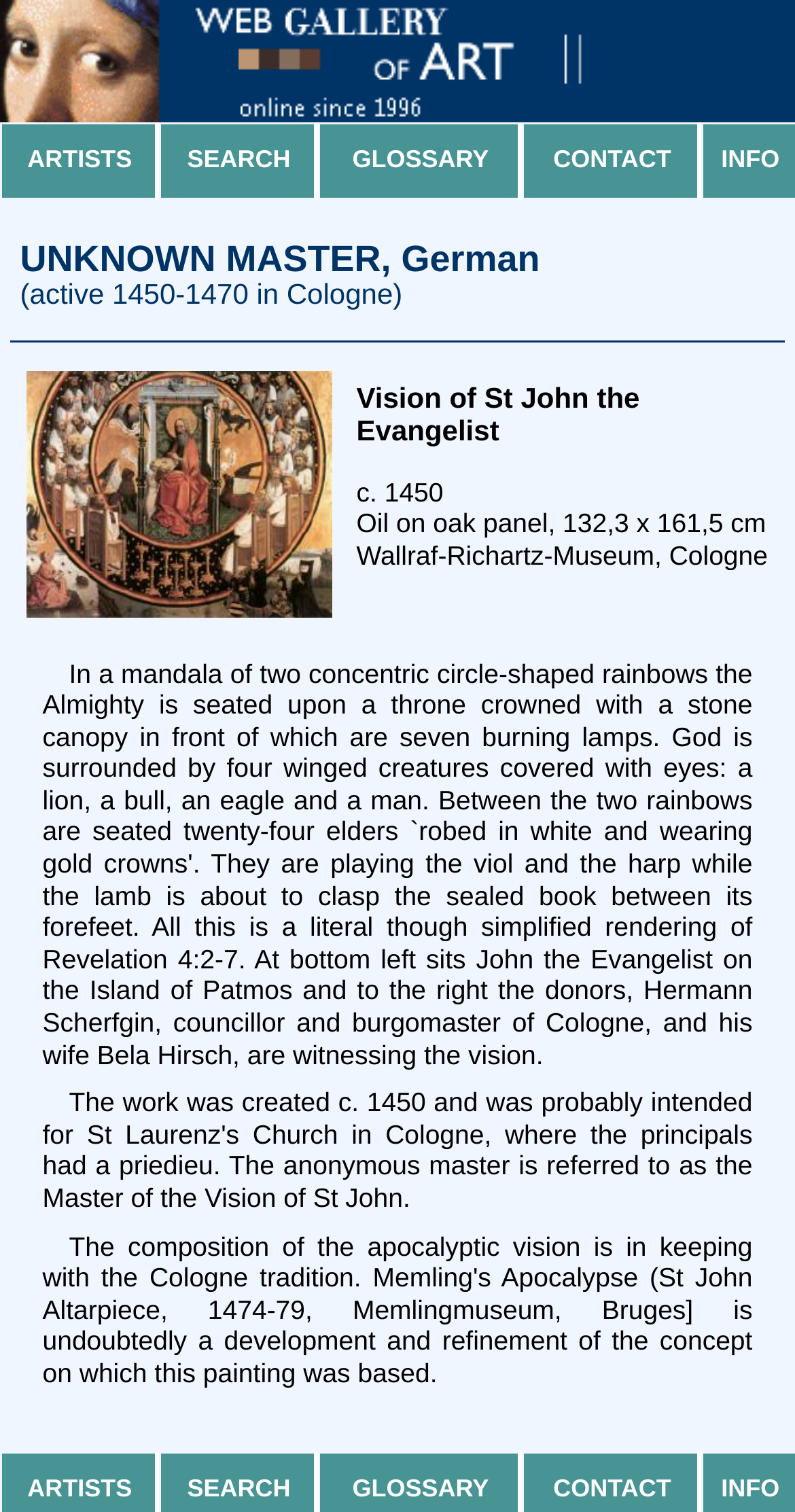What is the nationality of the UNKNOWN MASTER?
We need a detailed and exhaustive answer to the question. Please elaborate.

I found the answer by looking at the first LayoutTableCell element, which contains the text 'UNKNOWN MASTER, German (active 1450-1470 in Cologne)'. The nationality of the UNKNOWN MASTER is mentioned as German.